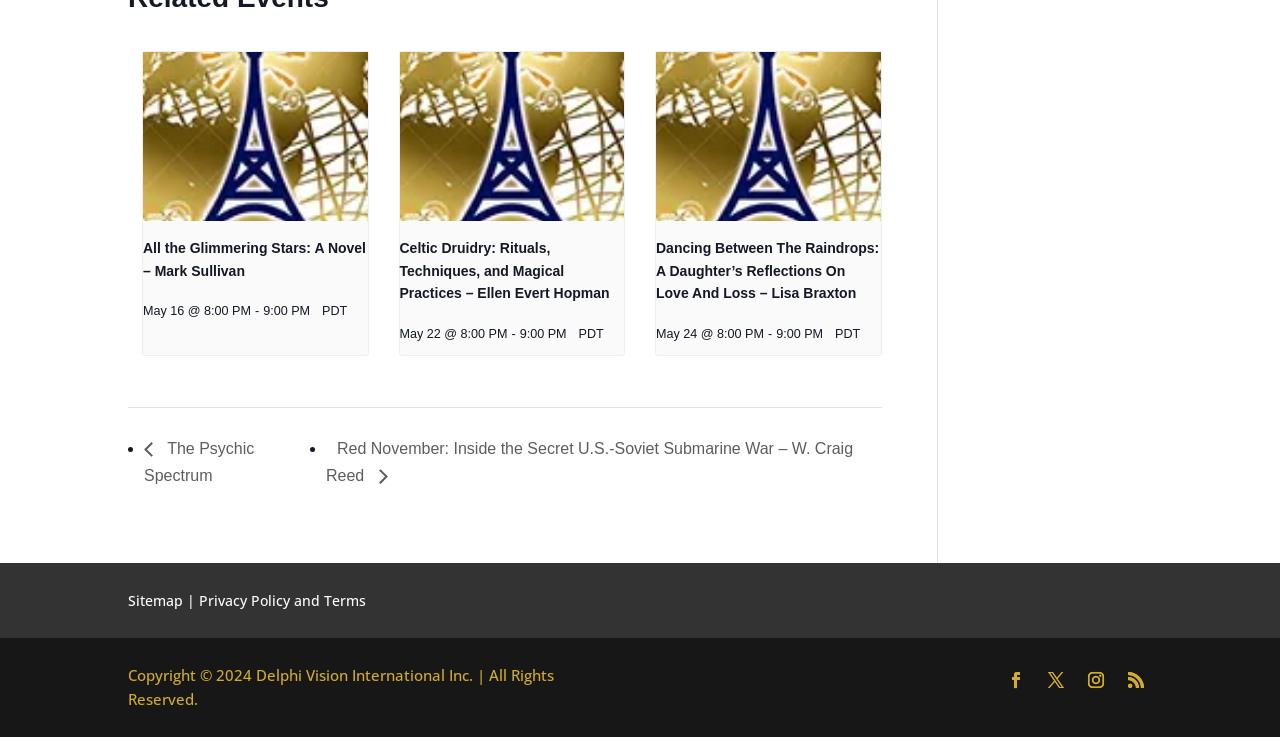How many events are listed on this page?
Please give a detailed and elaborate answer to the question based on the image.

I counted the number of event listings on the page, each with a heading, date, and time. There are three events listed: 'All the Glimmering Stars: A Novel – Mark Sullivan', 'Celtic Druidry: Rituals, Techniques, and Magical Practices – Ellen Evert Hopman', and 'Dancing Between The Raindrops: A Daughter’s Reflections On Love And Loss – Lisa Braxton'.